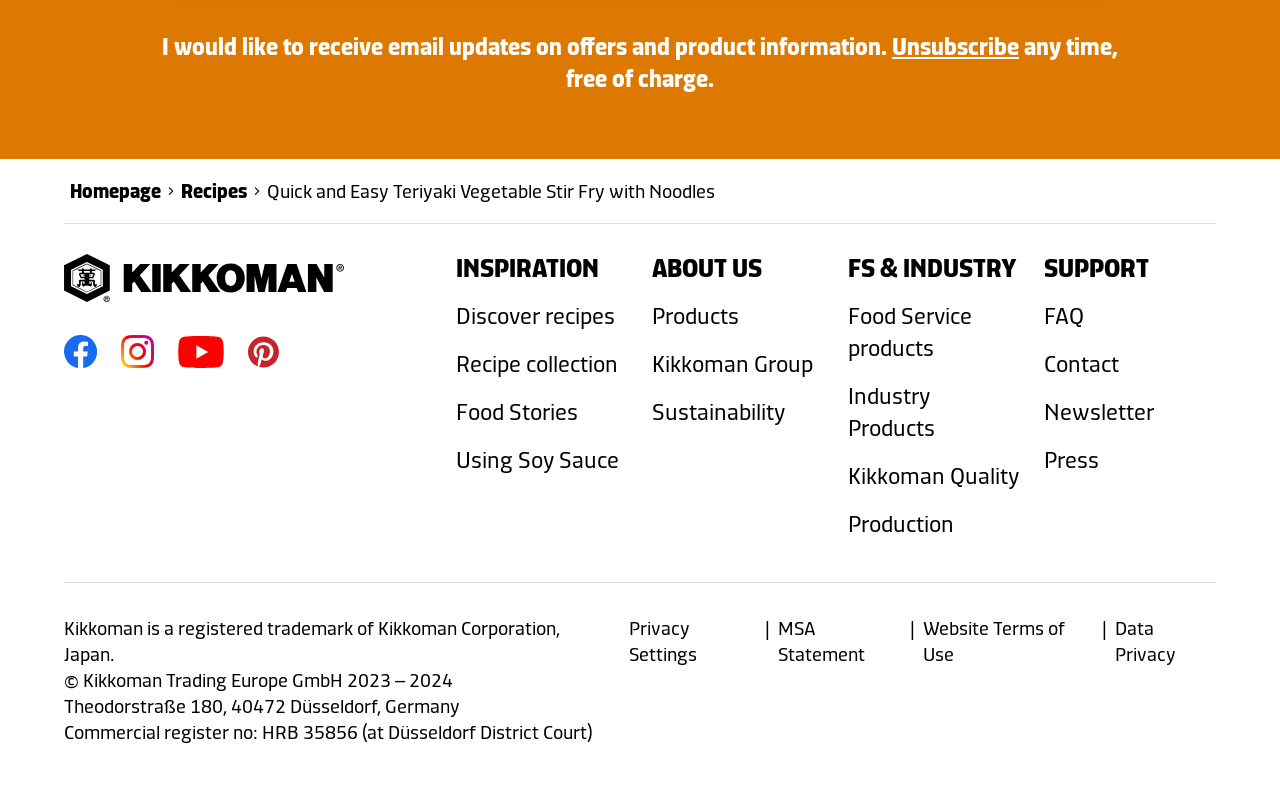Indicate the bounding box coordinates of the element that needs to be clicked to satisfy the following instruction: "unsubscribe from email updates". The coordinates should be four float numbers between 0 and 1, i.e., [left, top, right, bottom].

[0.697, 0.04, 0.796, 0.076]